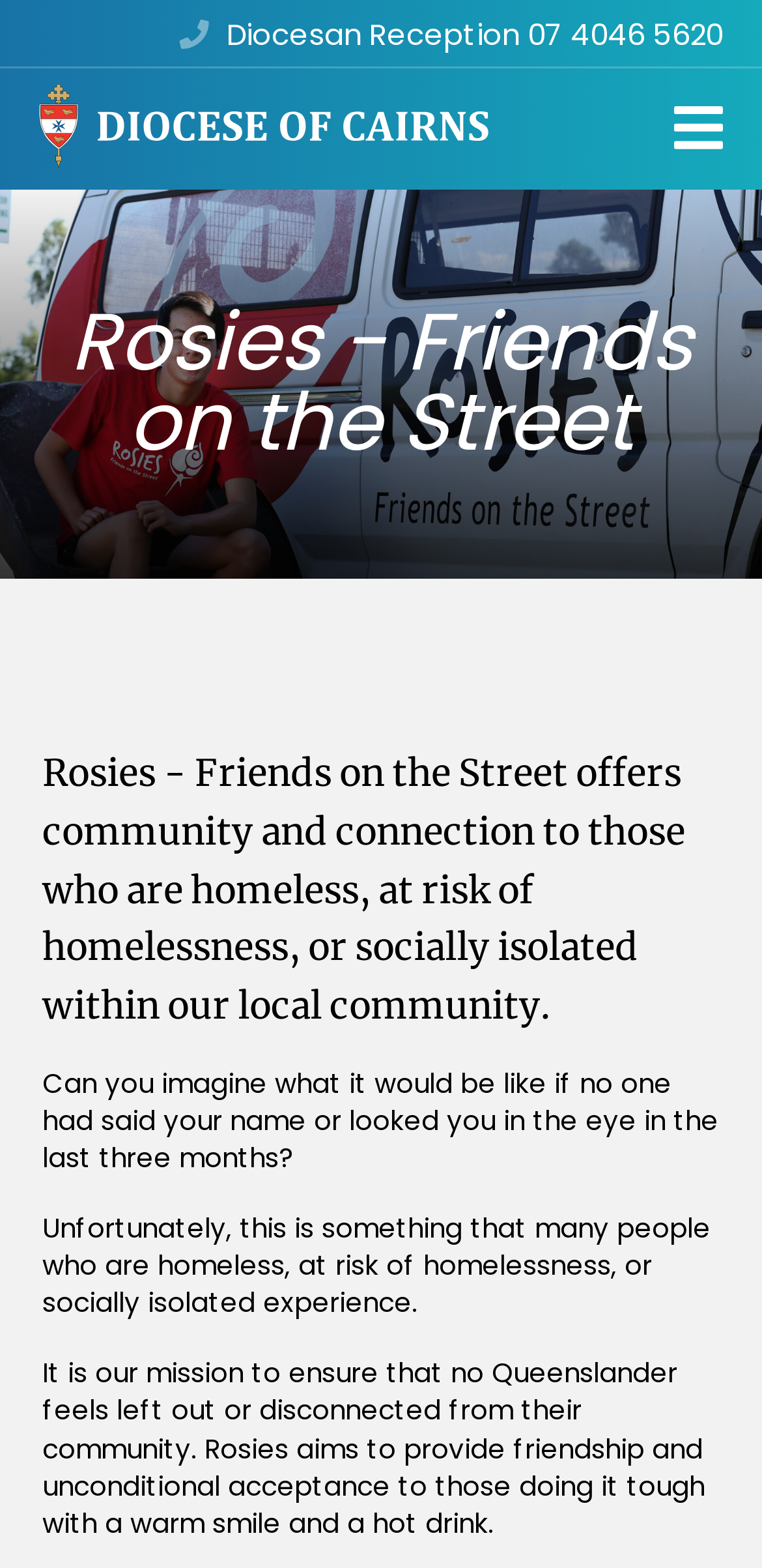What is the experience of many people who are homeless or socially isolated?
Refer to the image and give a detailed response to the question.

I found this experience by reading the StaticText element that starts with 'Can you imagine what it would be like if no one had said your name or looked you in the eye...' which is located in the middle of the webpage.